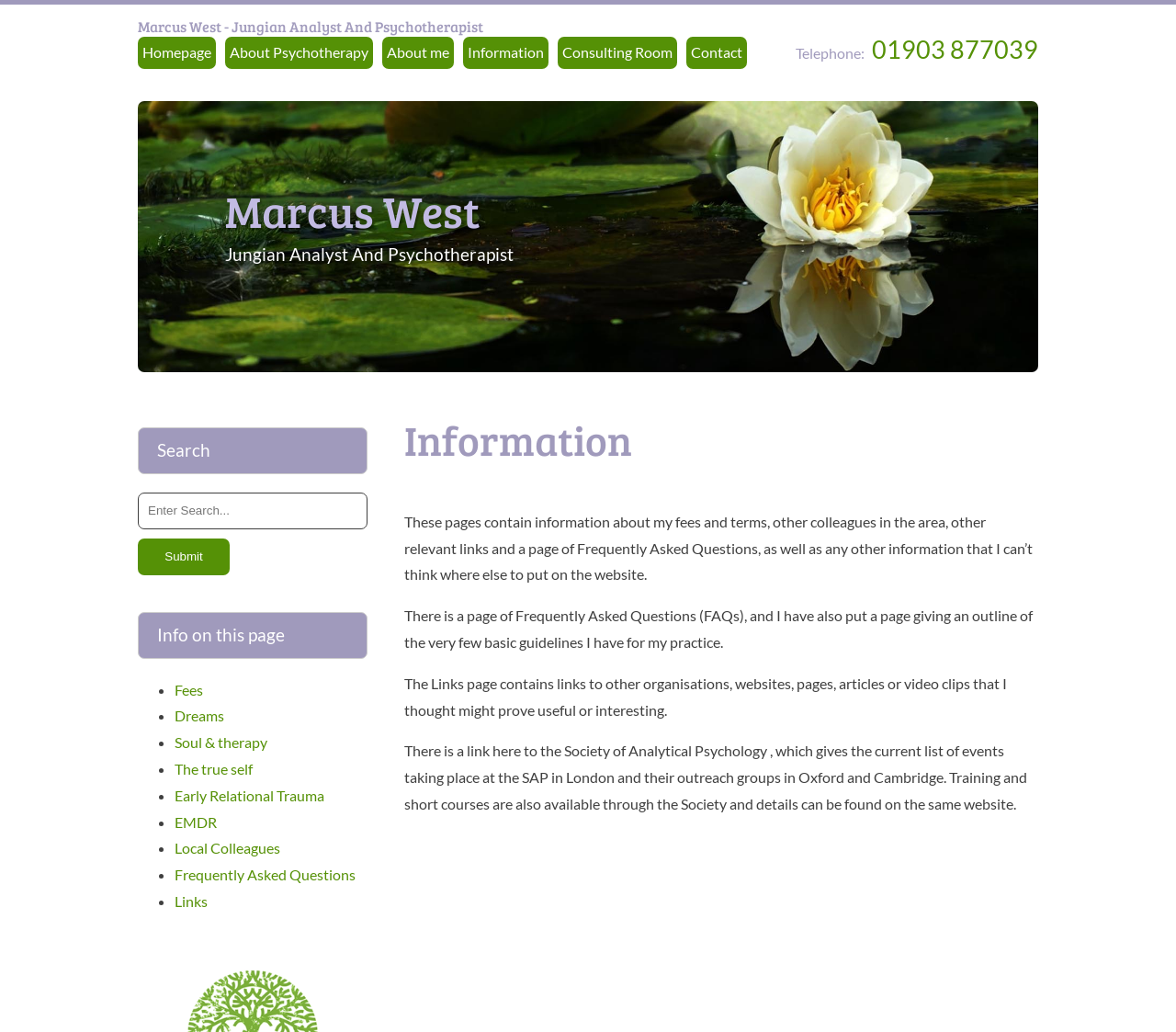What is the telephone number provided on the webpage?
Examine the image and give a concise answer in one word or a short phrase.

01903 877039